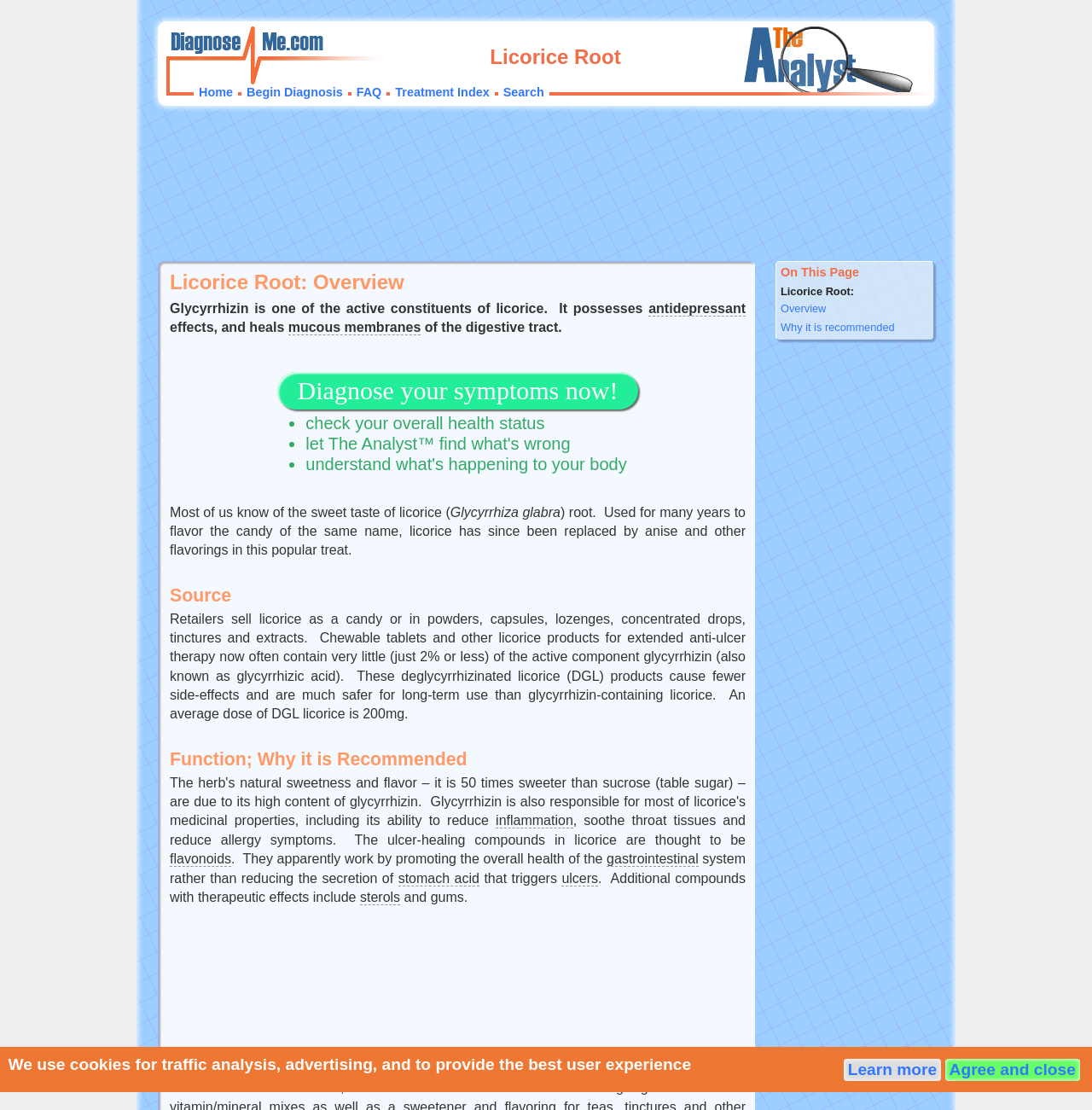Determine the bounding box coordinates of the element's region needed to click to follow the instruction: "Click on 'Home'". Provide these coordinates as four float numbers between 0 and 1, formatted as [left, top, right, bottom].

[0.182, 0.077, 0.213, 0.089]